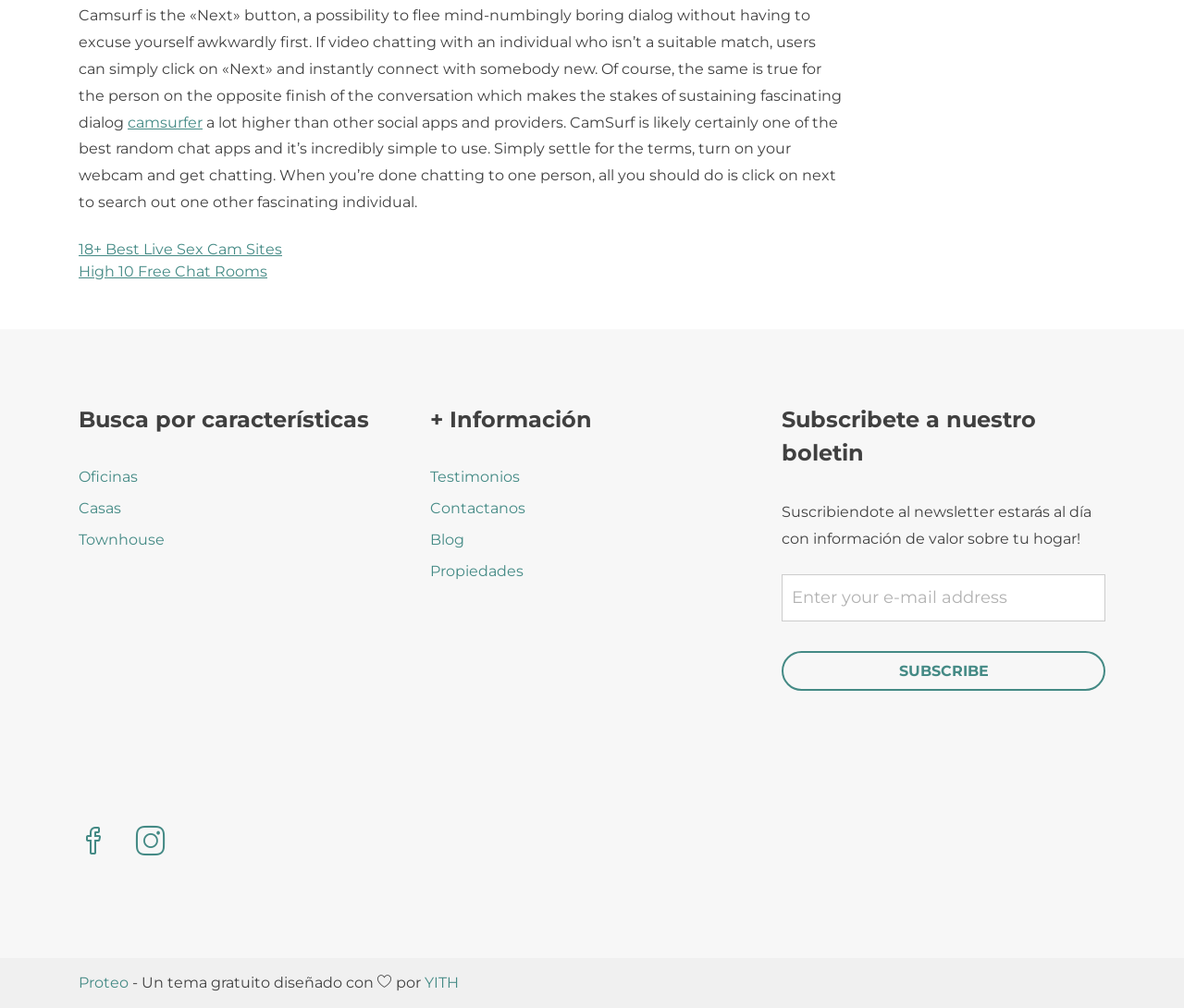Pinpoint the bounding box coordinates of the clickable area necessary to execute the following instruction: "Search for properties by clicking on 'Oficinas'". The coordinates should be given as four float numbers between 0 and 1, namely [left, top, right, bottom].

[0.066, 0.464, 0.116, 0.482]